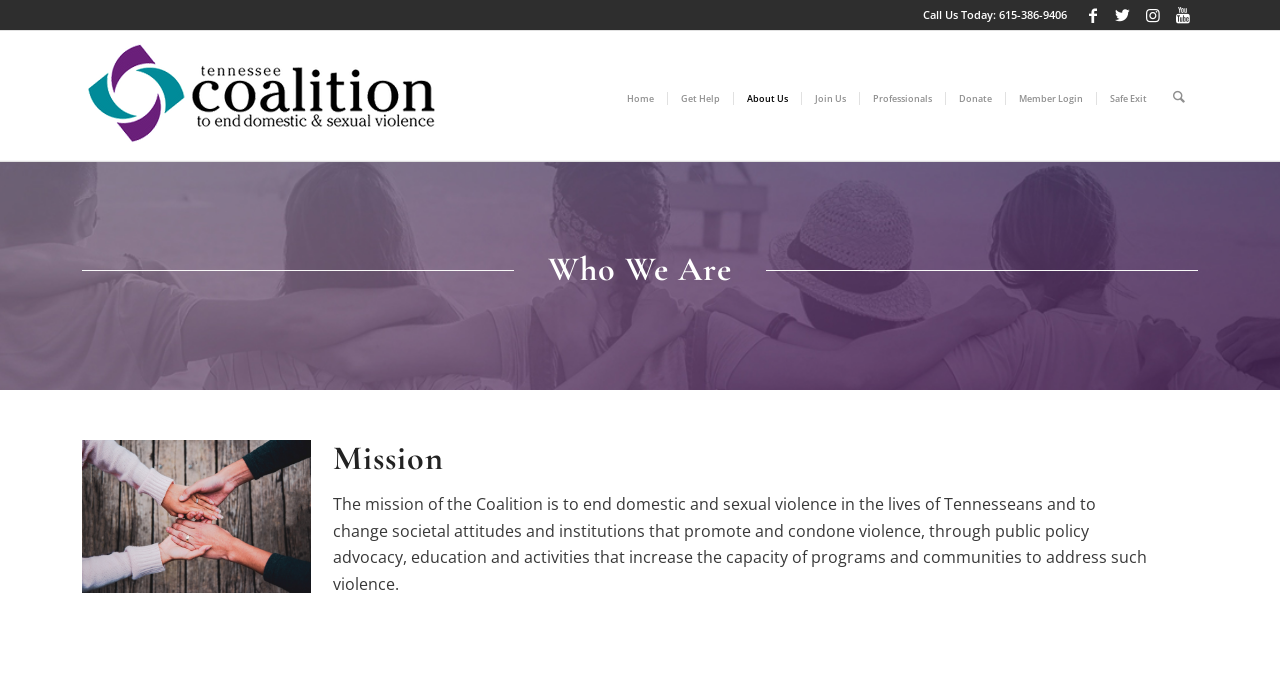How many main navigation links are there?
Please give a detailed and elaborate answer to the question based on the image.

I counted the number of main navigation links at the top of the webpage, which are Home, Get Help, About Us, Join Us, Professionals, Donate, Member Login, and Safe Exit, and found that there are 8 links.